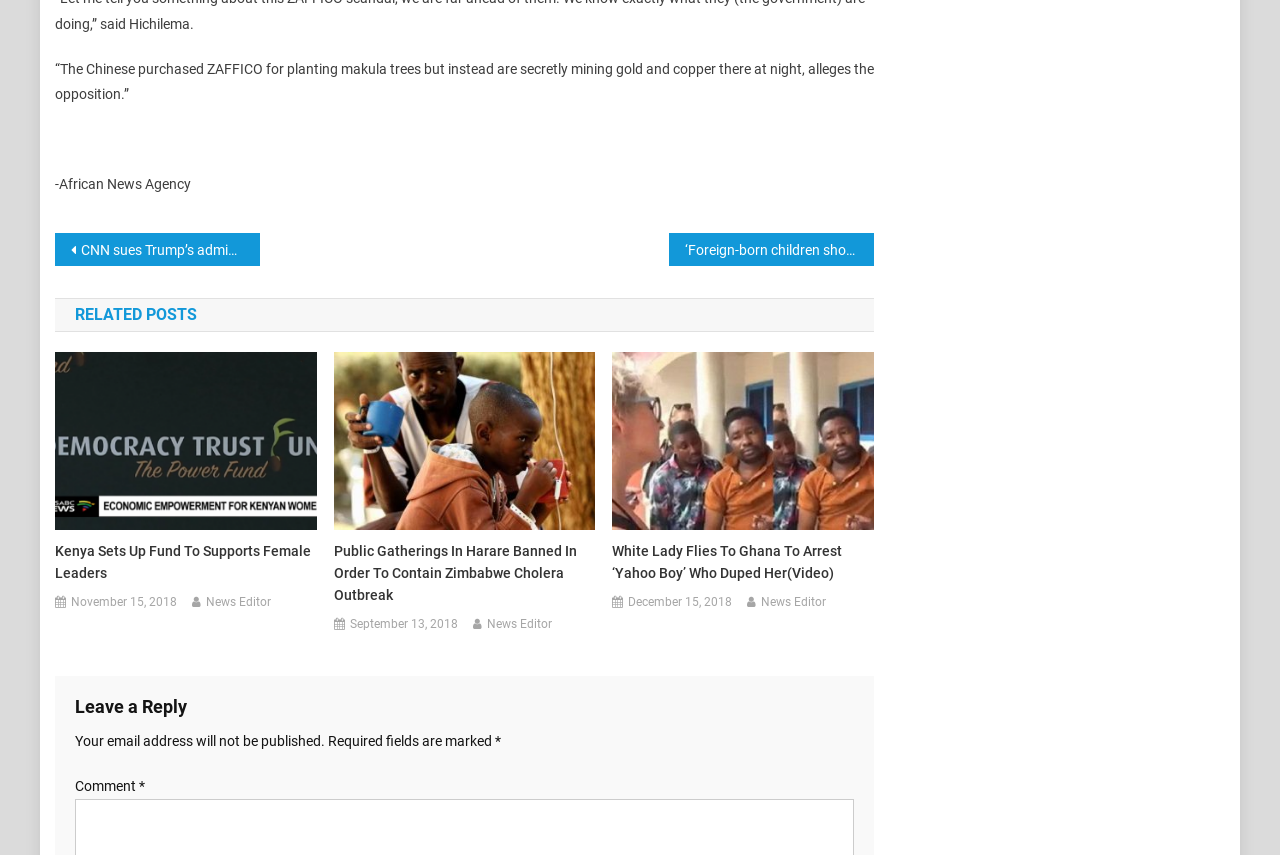Consider the image and give a detailed and elaborate answer to the question: 
What is the topic of the first article?

The first article on the webpage has a heading that starts with 'The Chinese purchased ZAFFICO...' which suggests that the topic of the article is related to ZAFFICO.